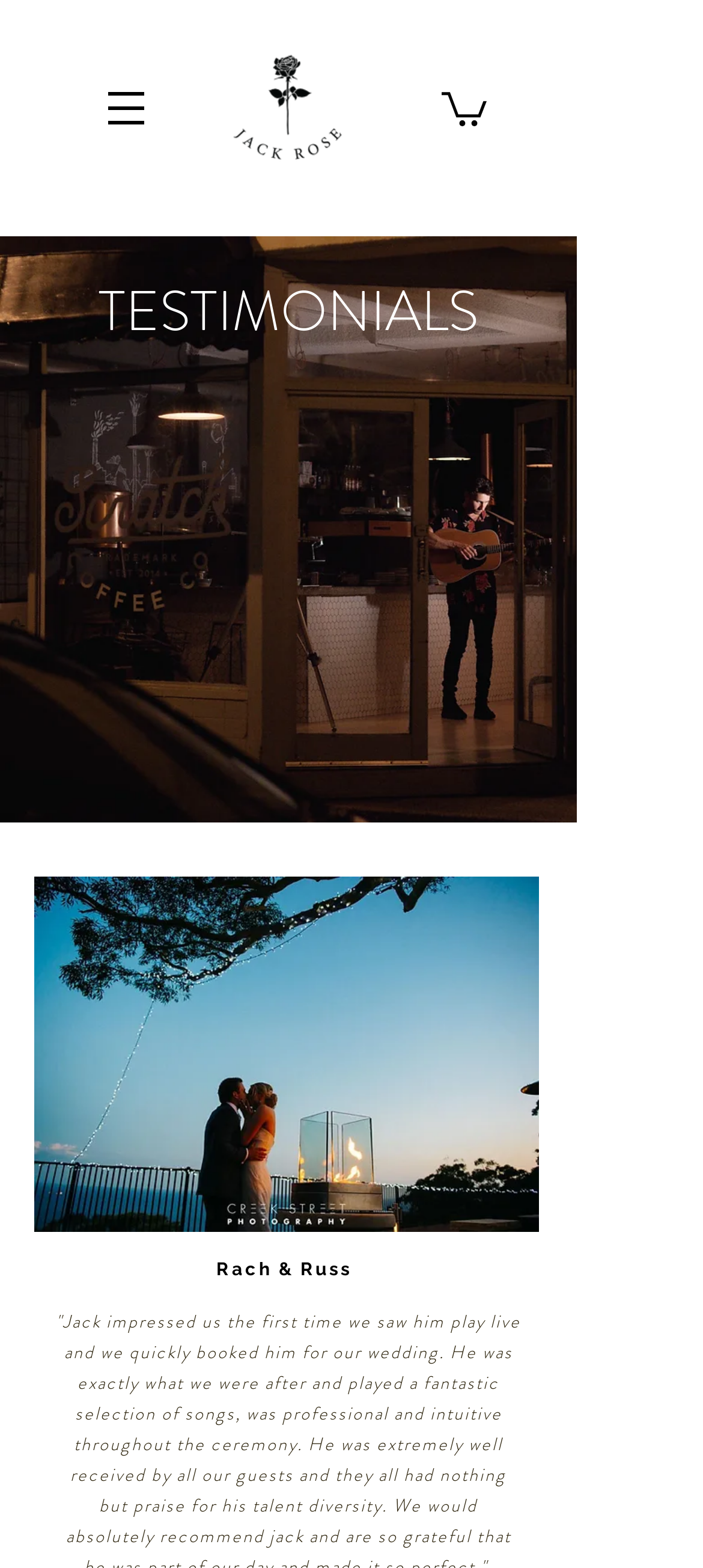How many testimonials are visible on this webpage?
Please answer the question with a detailed response using the information from the screenshot.

I can see a heading 'TESTIMONIALS' and an image with a description 'Rach & Russ#2.jpg' below it, which suggests that there is at least one testimonial visible on this webpage.